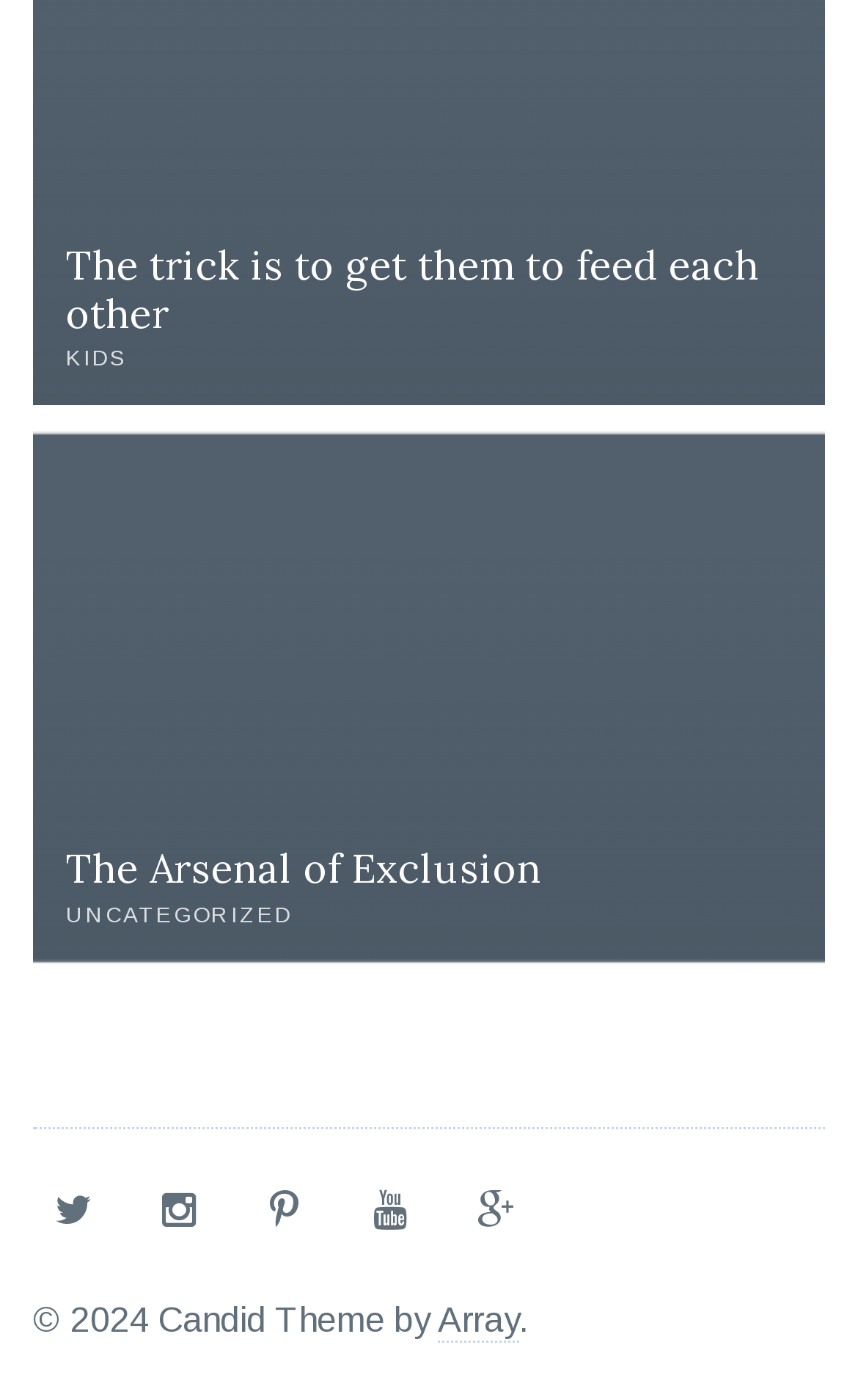Locate the bounding box coordinates of the clickable element to fulfill the following instruction: "Go to UNCATEGORIZED". Provide the coordinates as four float numbers between 0 and 1 in the format [left, top, right, bottom].

[0.077, 0.644, 0.341, 0.662]